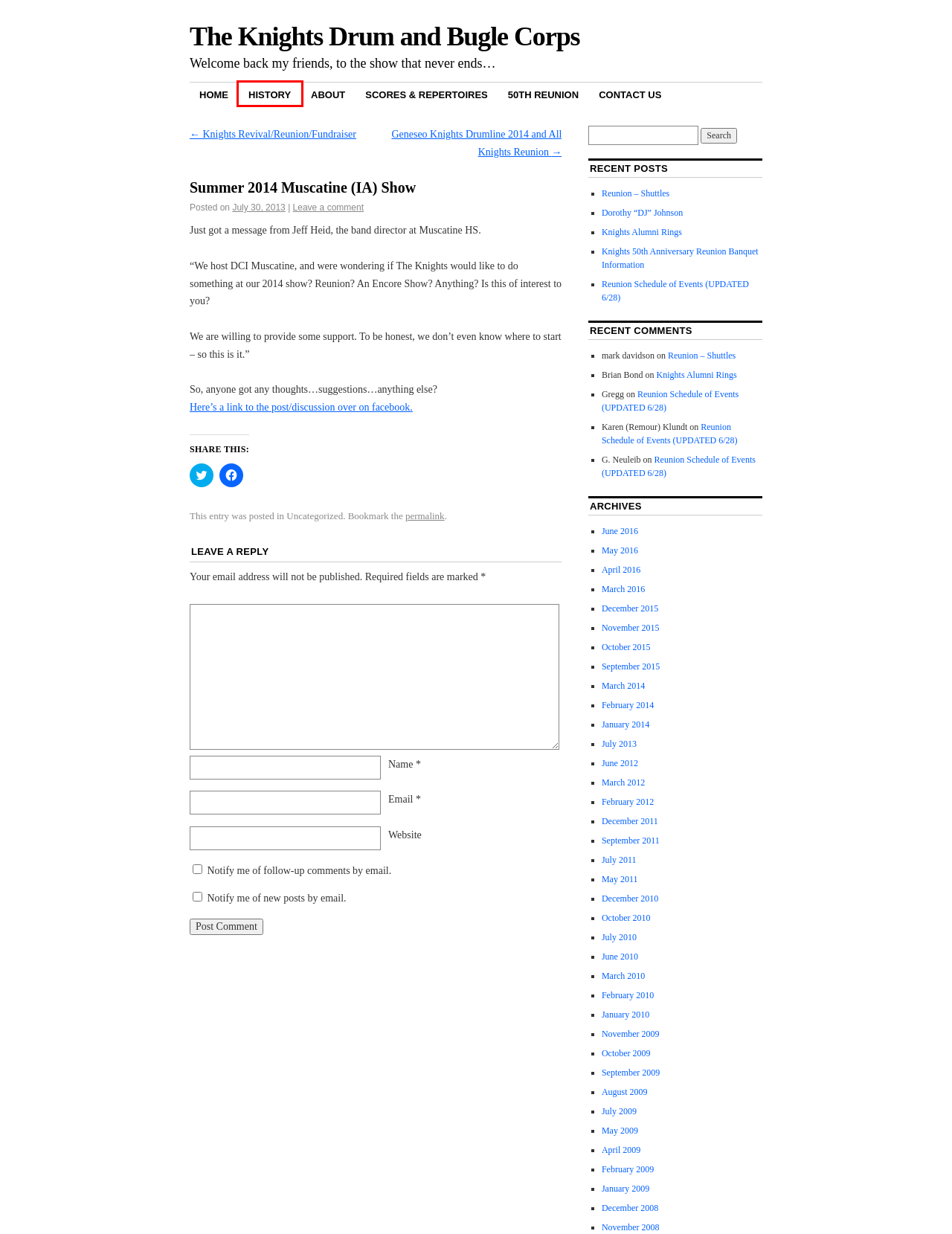Given a screenshot of a webpage with a red bounding box around a UI element, please identify the most appropriate webpage description that matches the new webpage after you click on the element. Here are the candidates:
A. January | 2010 | The Knights Drum and Bugle Corps
B. Knights Alumni Rings | The Knights Drum and Bugle Corps
C. Geneseo Knights Drumline 2014 and All Knights Reunion | The Knights Drum and Bugle Corps
D. November | 2015 | The Knights Drum and Bugle Corps
E. History | The Knights Drum and Bugle Corps
F. December | 2010 | The Knights Drum and Bugle Corps
G. March | 2016 | The Knights Drum and Bugle Corps
H. Dorothy “DJ” Johnson | The Knights Drum and Bugle Corps

E